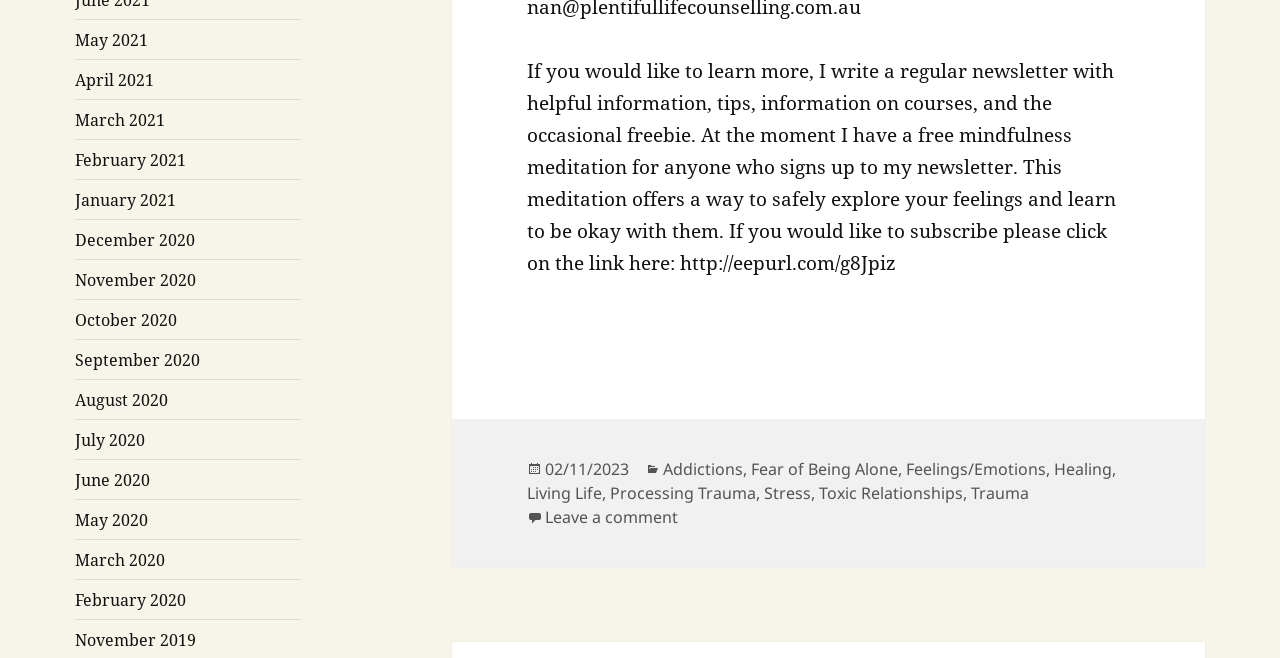What is the date of the post?
Ensure your answer is thorough and detailed.

I looked at the footer section of the webpage and found the date of the post, which is 02/11/2023.